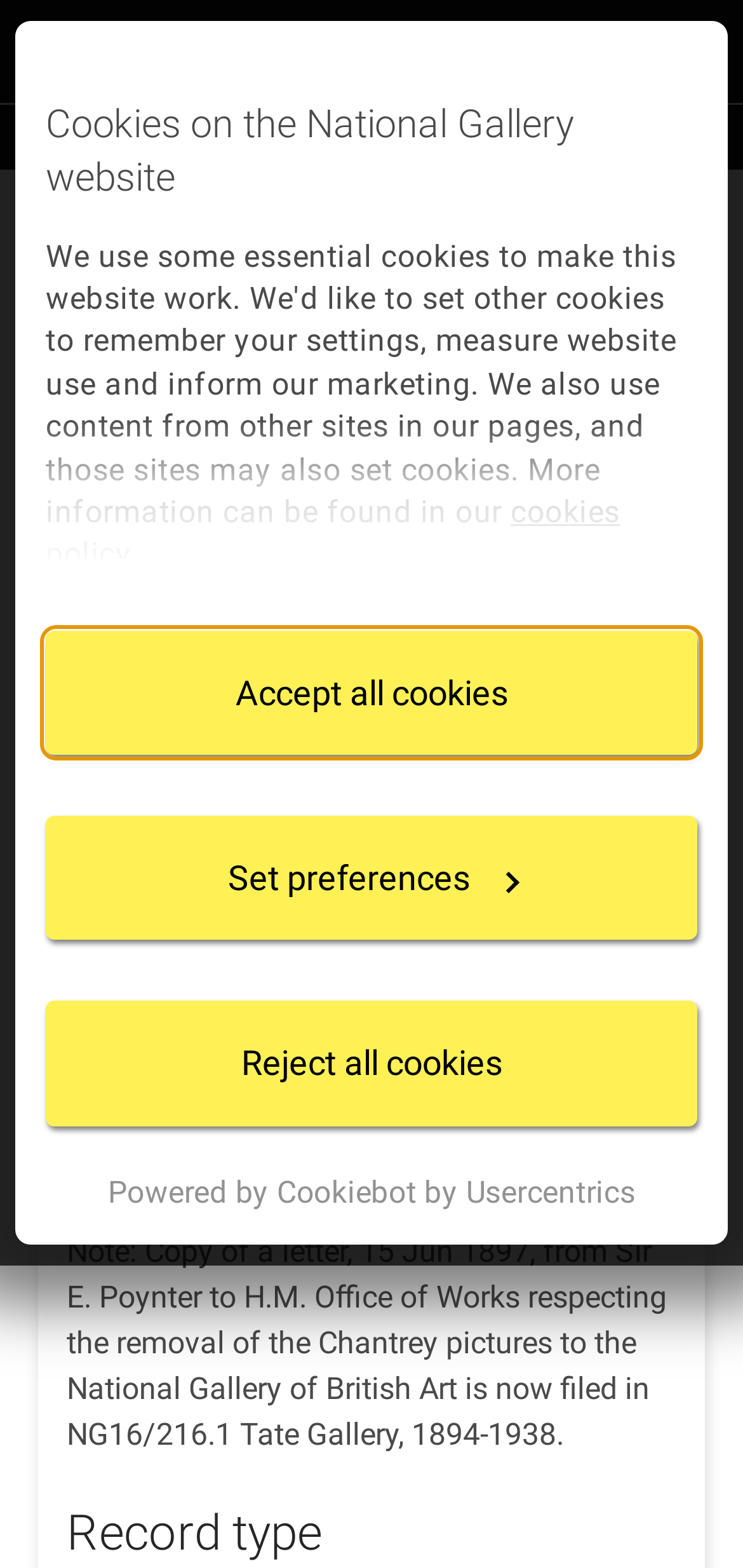Find the bounding box coordinates for the area you need to click to carry out the instruction: "Go to Research Centre". The coordinates should be four float numbers between 0 and 1, indicated as [left, top, right, bottom].

[0.038, 0.079, 0.262, 0.096]